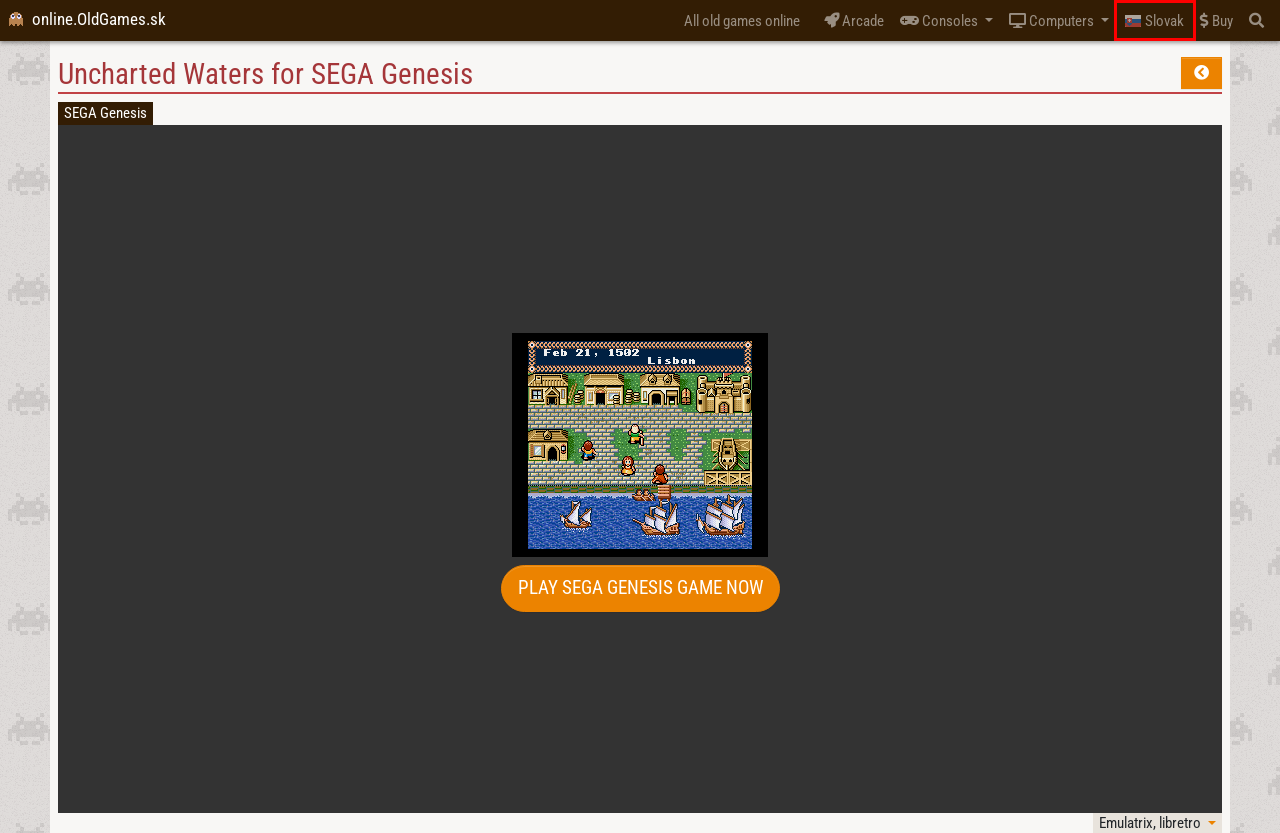Examine the screenshot of the webpage, noting the red bounding box around a UI element. Pick the webpage description that best matches the new page after the element in the red bounding box is clicked. Here are the candidates:
A. 欢迎来到 GOG.com | 最好的 DRM-free 游戏
B. GMG - Game Maps and Guides :: DJ OldGames
C. OldGames Music
D. Dungeon Mapper Maps
E. Shadow of the Beast | Scrolling
F. contact :: DJ OldGames
G. Hraj Uncharted Waters pre SEGA Genesis Online ~ OldGames.sk
H. OldGames  :: DJ OldGames

G